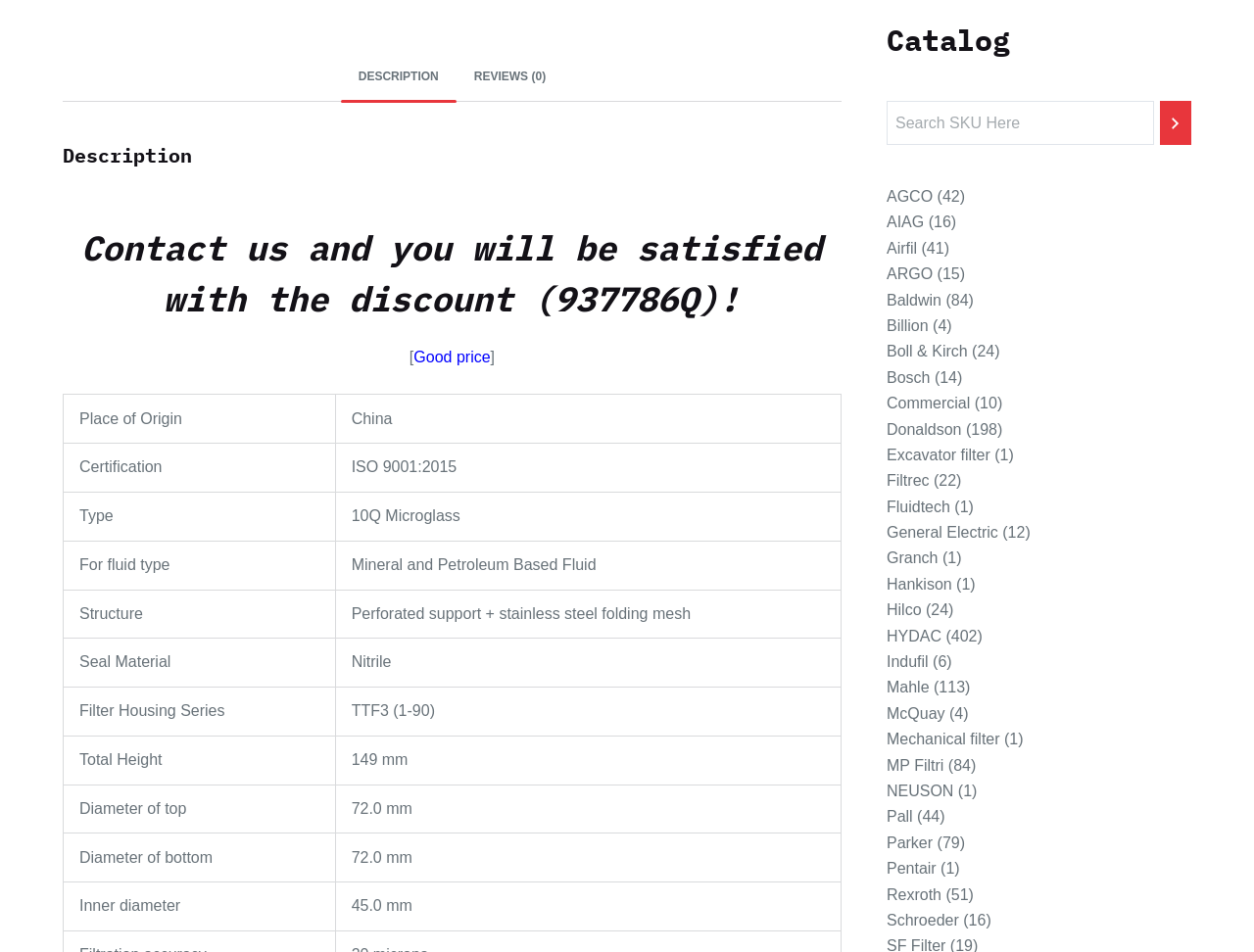Predict the bounding box of the UI element that fits this description: "Proudly powered by WordPress".

None